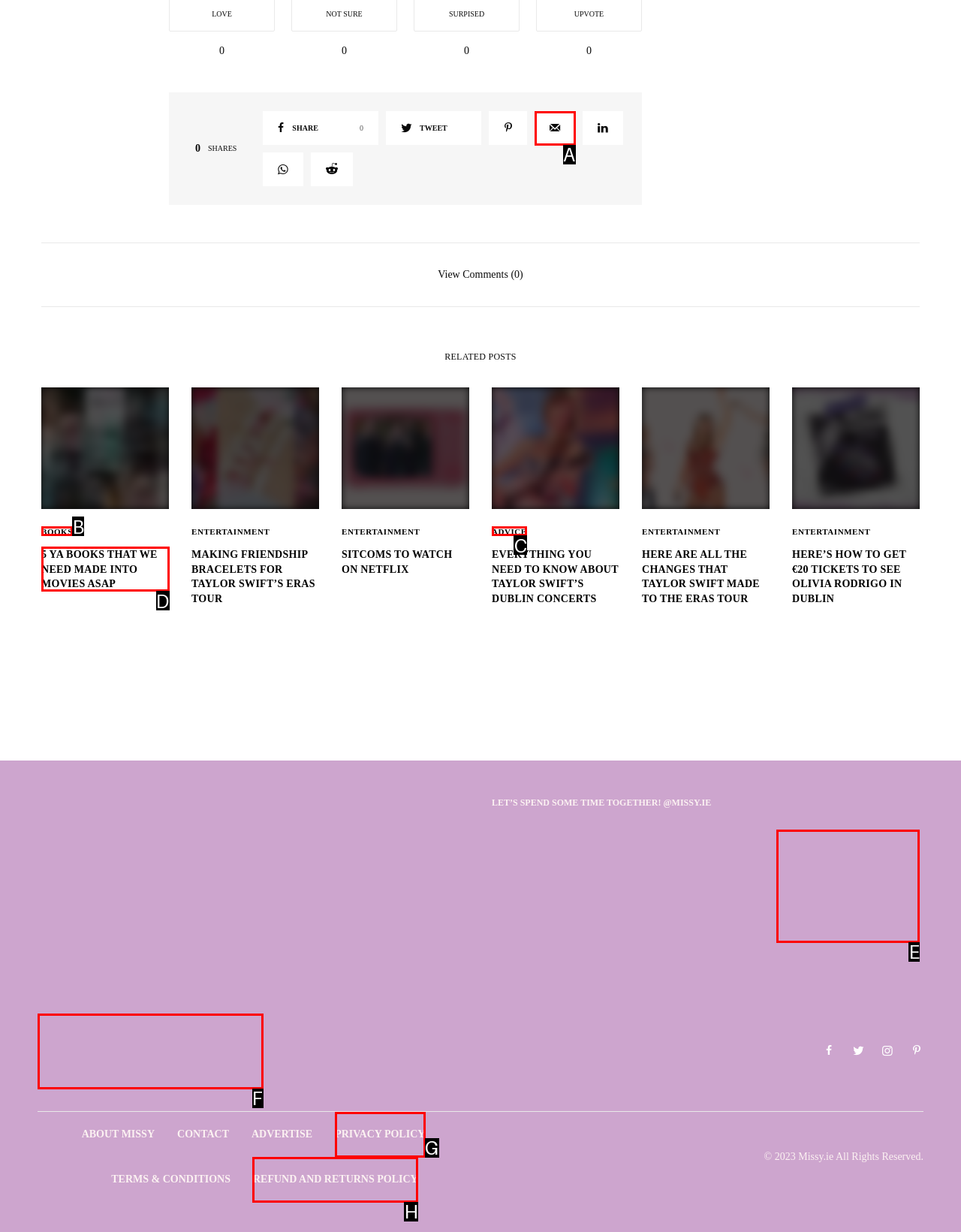Identify the option that corresponds to the description: Privacy Policy. Provide only the letter of the option directly.

G